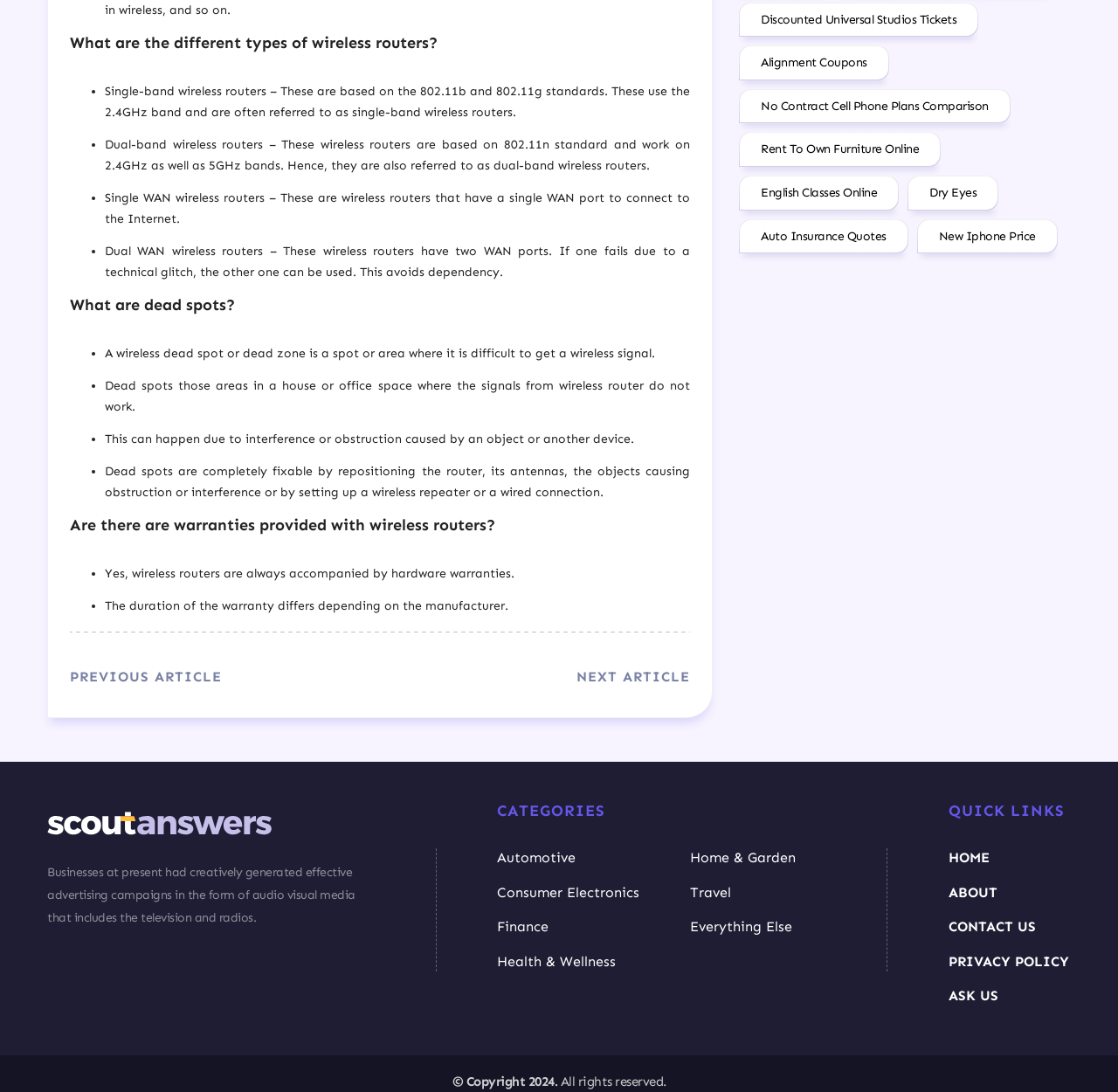From the webpage screenshot, predict the bounding box coordinates (top-left x, top-left y, bottom-right x, bottom-right y) for the UI element described here: Automotive

[0.445, 0.778, 0.515, 0.793]